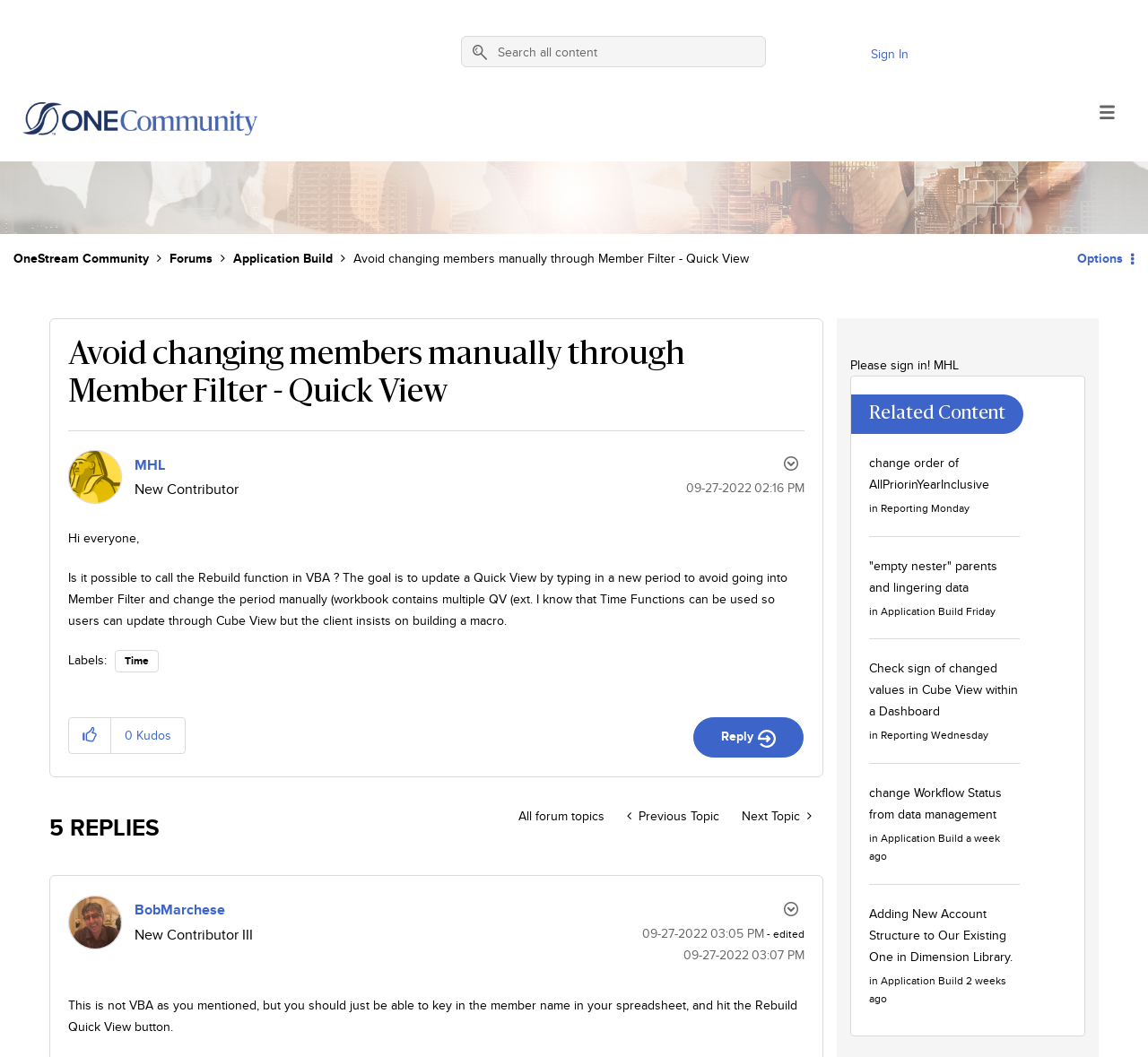Please identify the bounding box coordinates of the clickable area that will allow you to execute the instruction: "Reply to the post".

[0.604, 0.678, 0.7, 0.717]